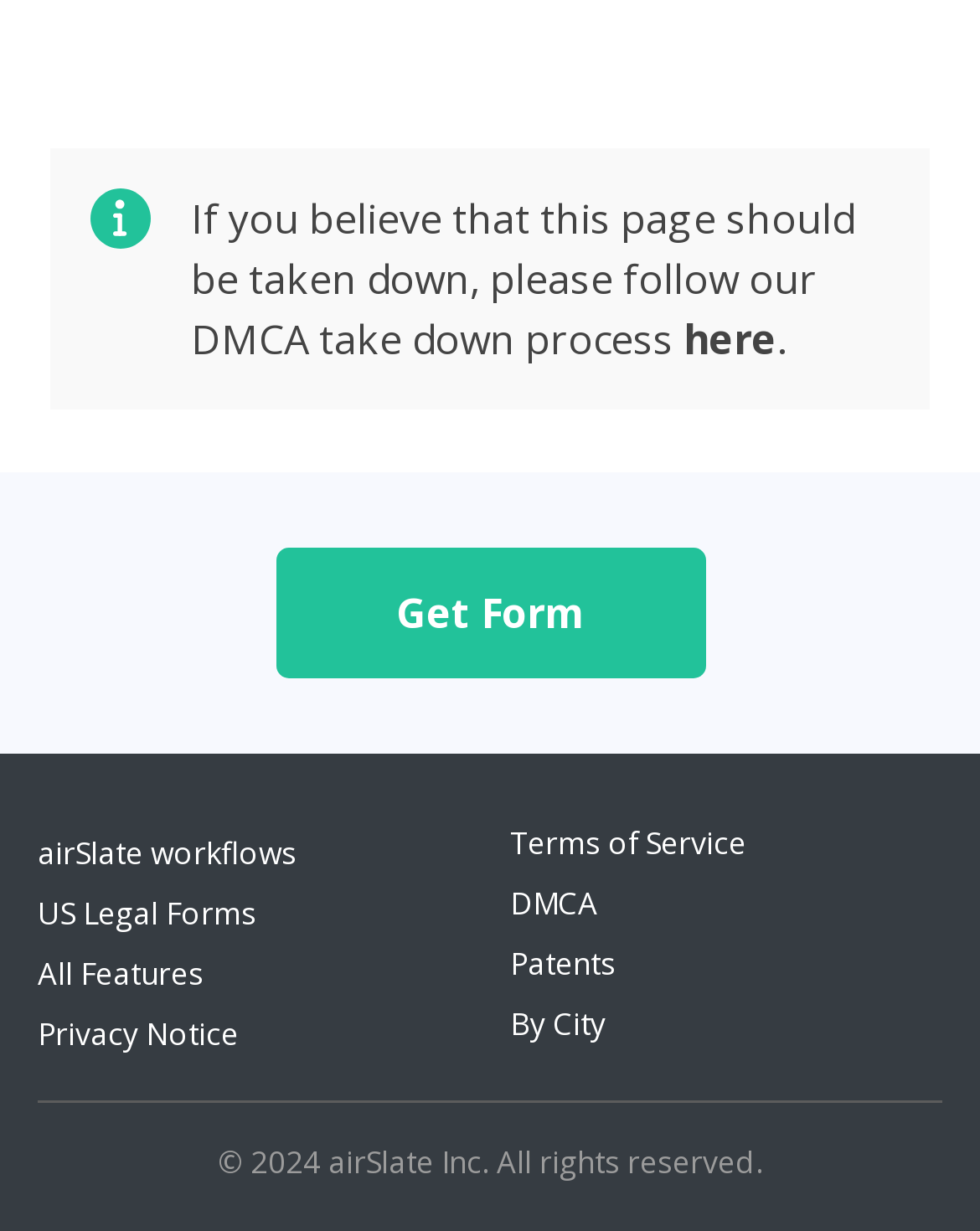Refer to the image and provide an in-depth answer to the question: 
How many links are present in the footer section?

The footer section of the webpage contains links to 'airSlate workflows', 'US Legal Forms', 'All Features', 'Privacy Notice', 'Terms of Service', 'DMCA', and 'Patents', totaling 7 links.